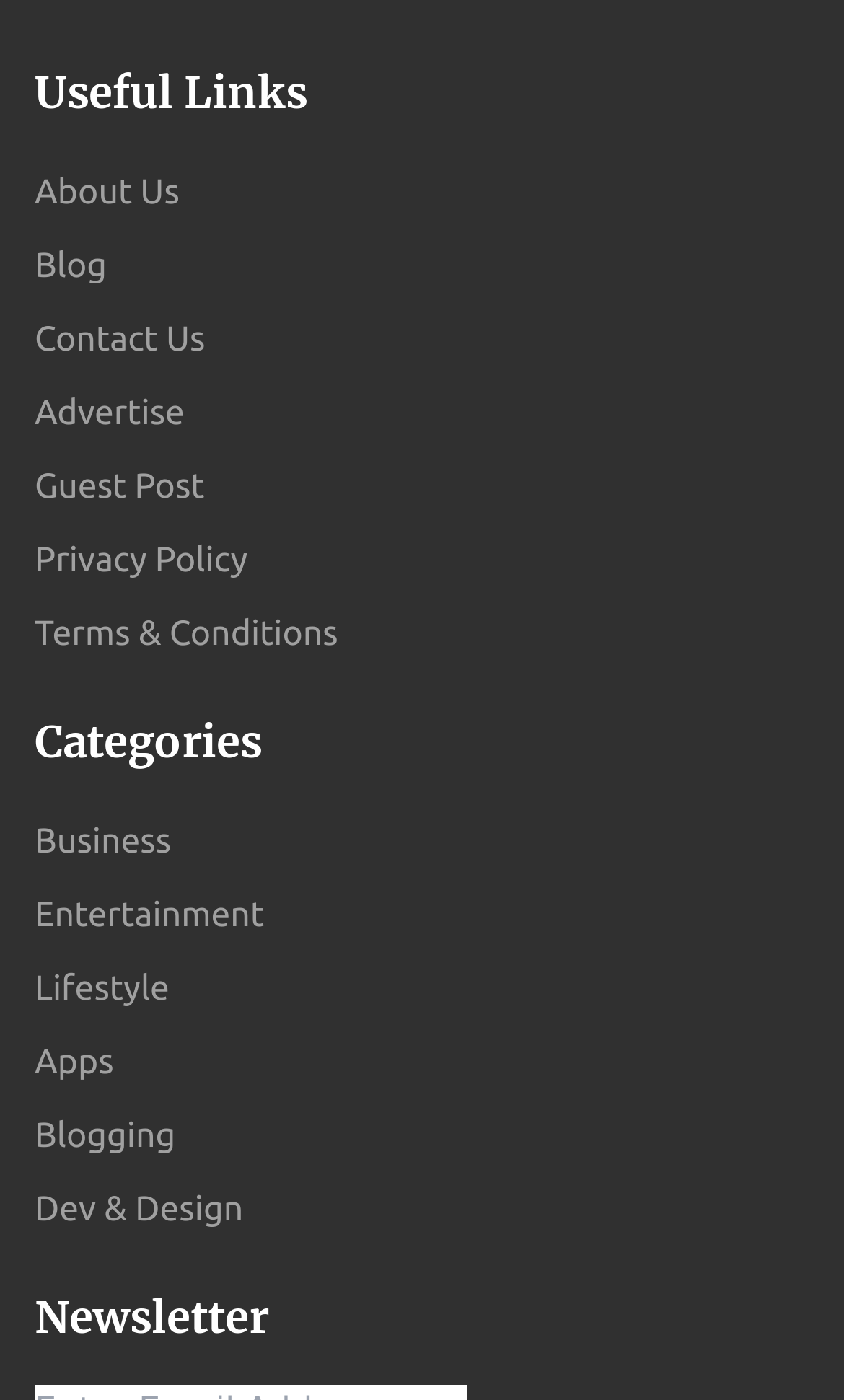Please give a concise answer to this question using a single word or phrase: 
What is the first link under 'Useful Links'?

About Us